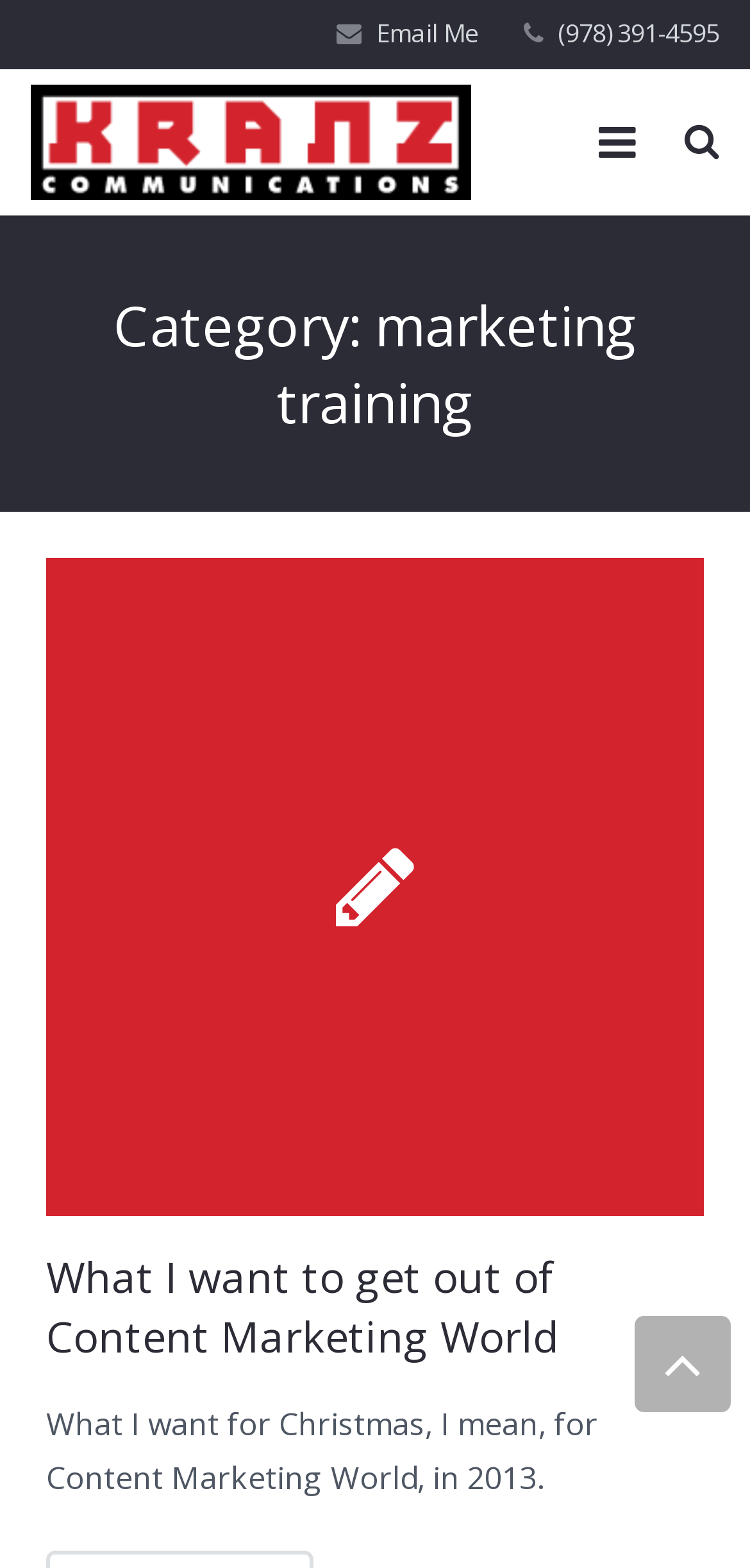Is there a search icon on the webpage?
Kindly give a detailed and elaborate answer to the question.

I found a link element with the text '' which is a common icon for search functionality, indicating that there is a search feature on the webpage.